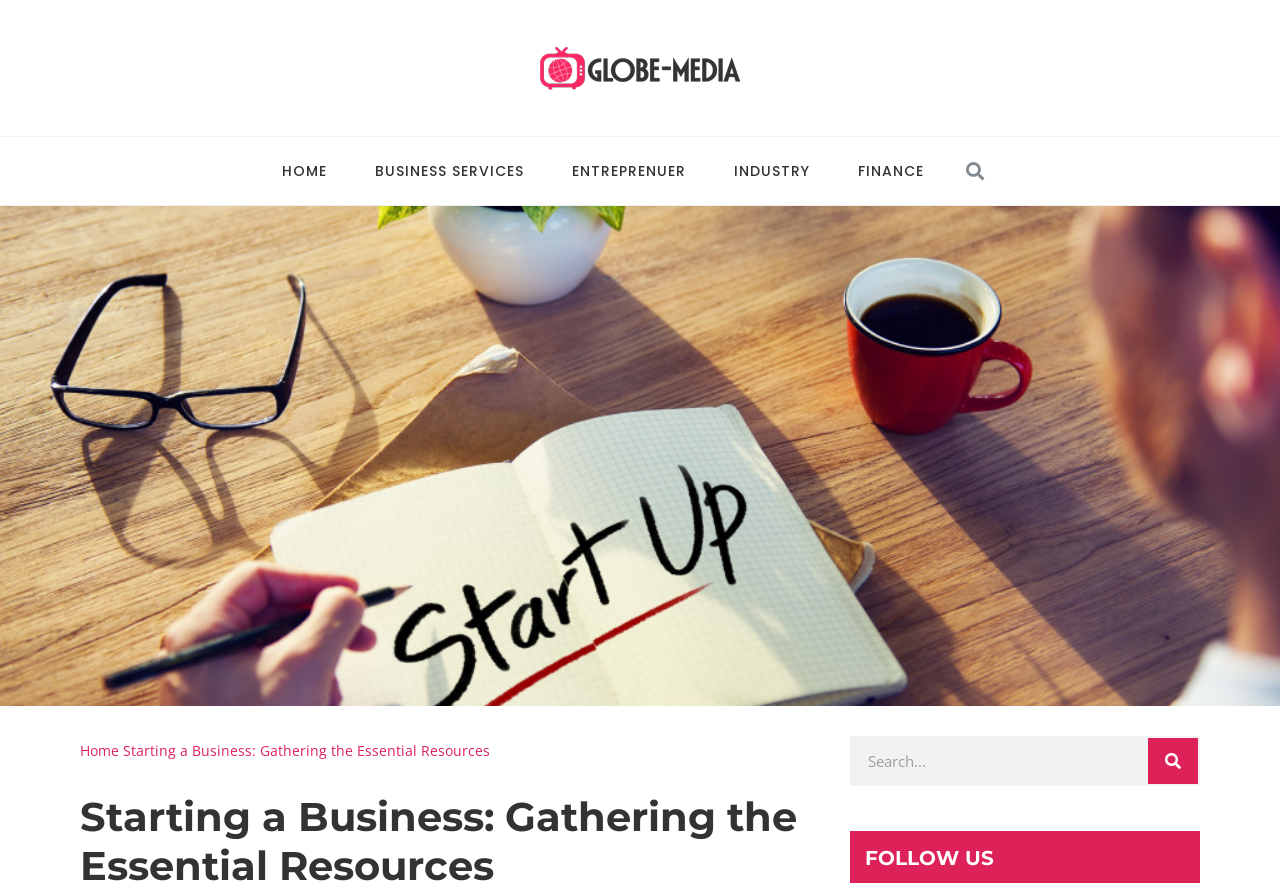Find the bounding box of the UI element described as: "Business Services". The bounding box coordinates should be given as four float values between 0 and 1, i.e., [left, top, right, bottom].

[0.274, 0.155, 0.428, 0.232]